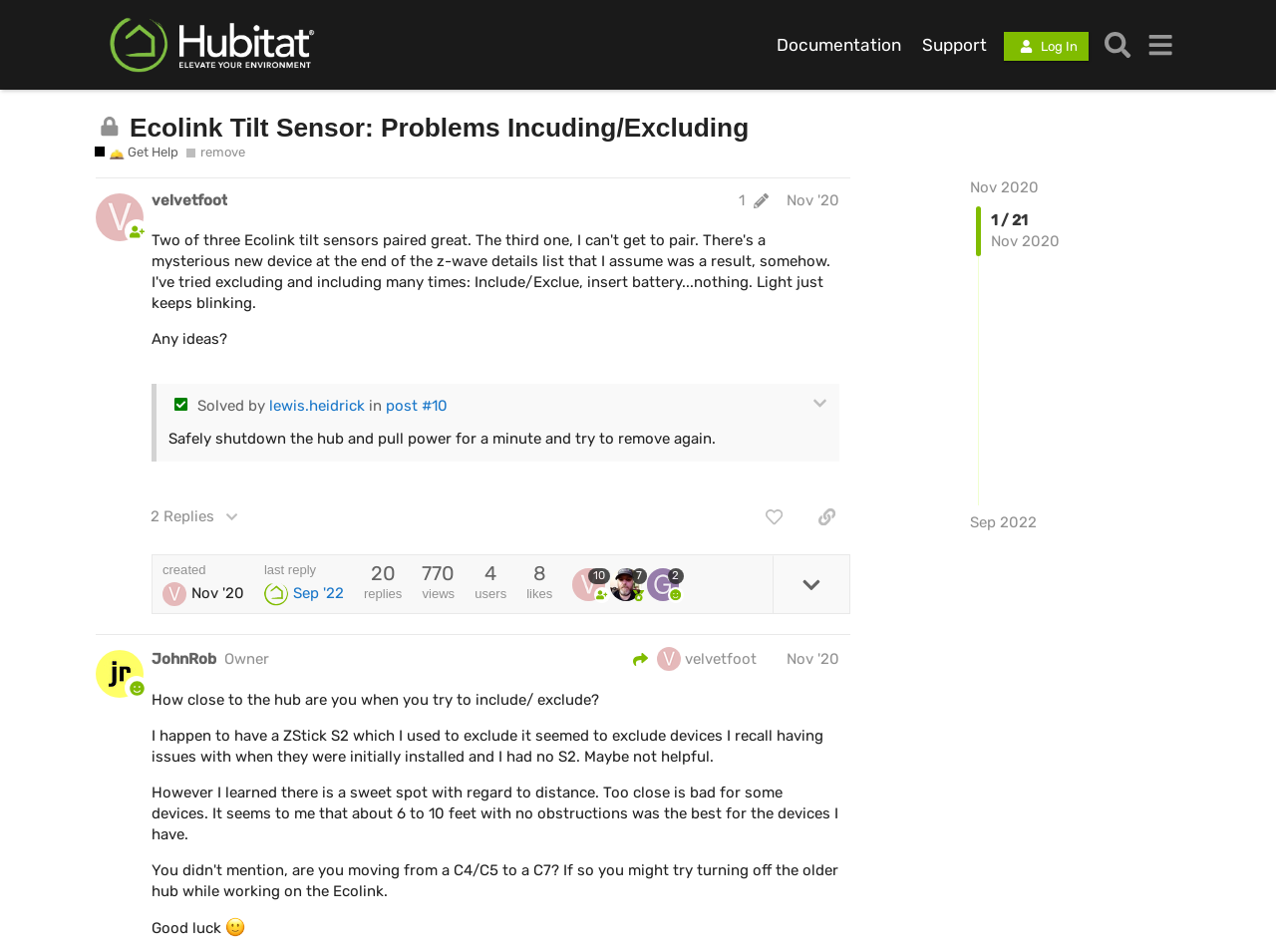Bounding box coordinates are specified in the format (top-left x, top-left y, bottom-right x, bottom-right y). All values are floating point numbers bounded between 0 and 1. Please provide the bounding box coordinate of the region this sentence describes: Sep 2022

[0.761, 0.538, 0.813, 0.56]